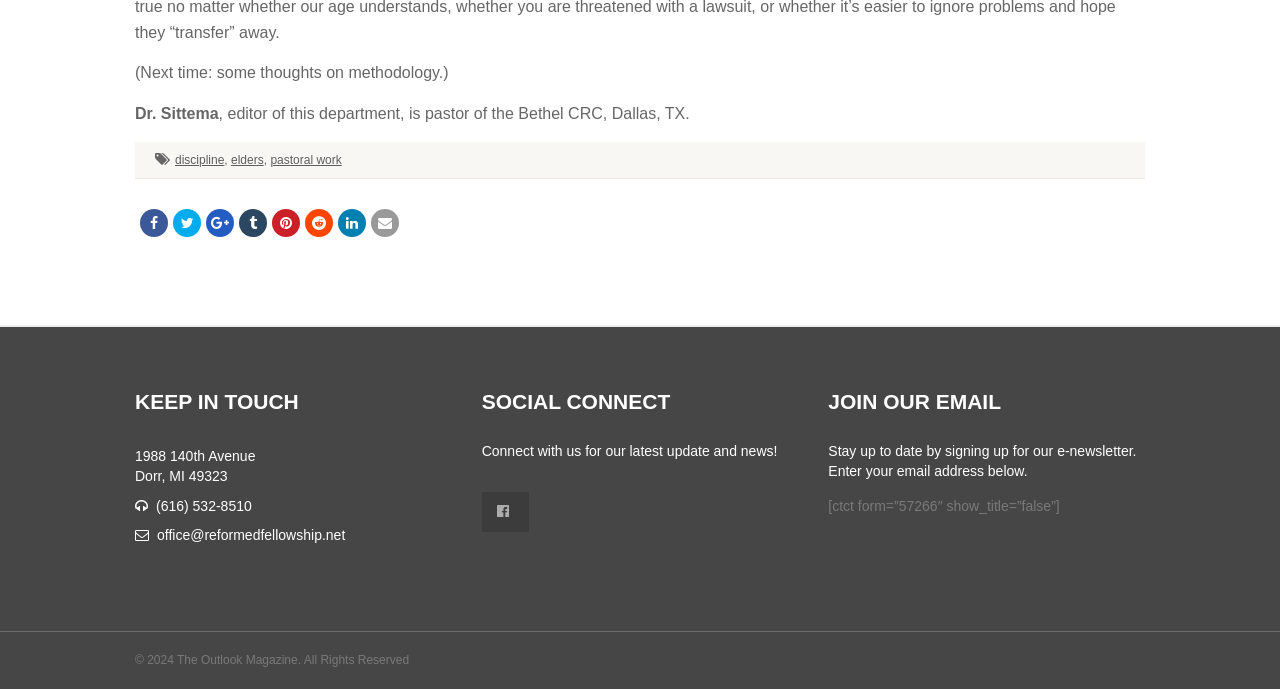Provide the bounding box coordinates of the section that needs to be clicked to accomplish the following instruction: "Click on the social media icon."

[0.388, 0.729, 0.401, 0.757]